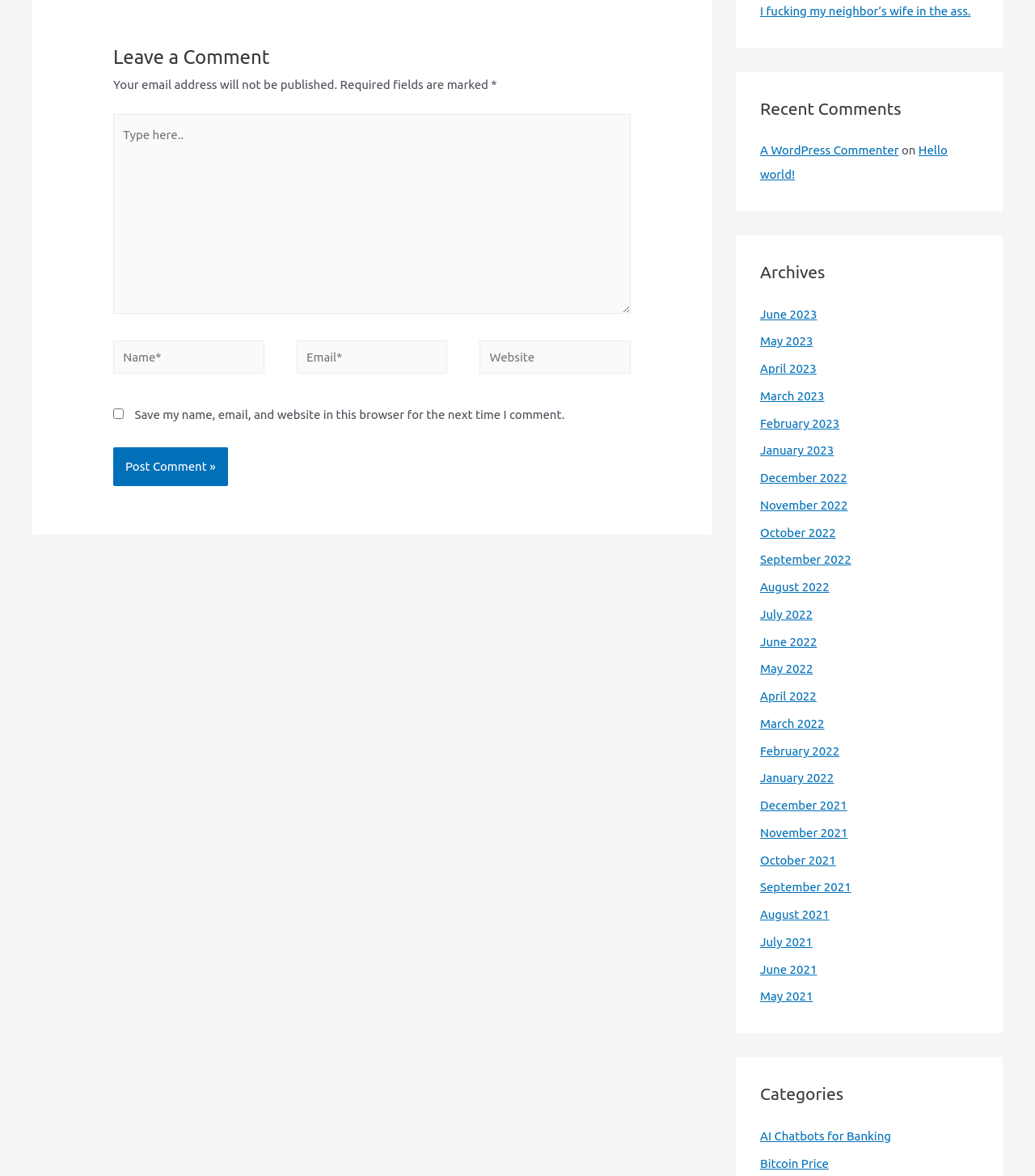Highlight the bounding box of the UI element that corresponds to this description: "A WordPress Commenter".

[0.734, 0.122, 0.868, 0.133]